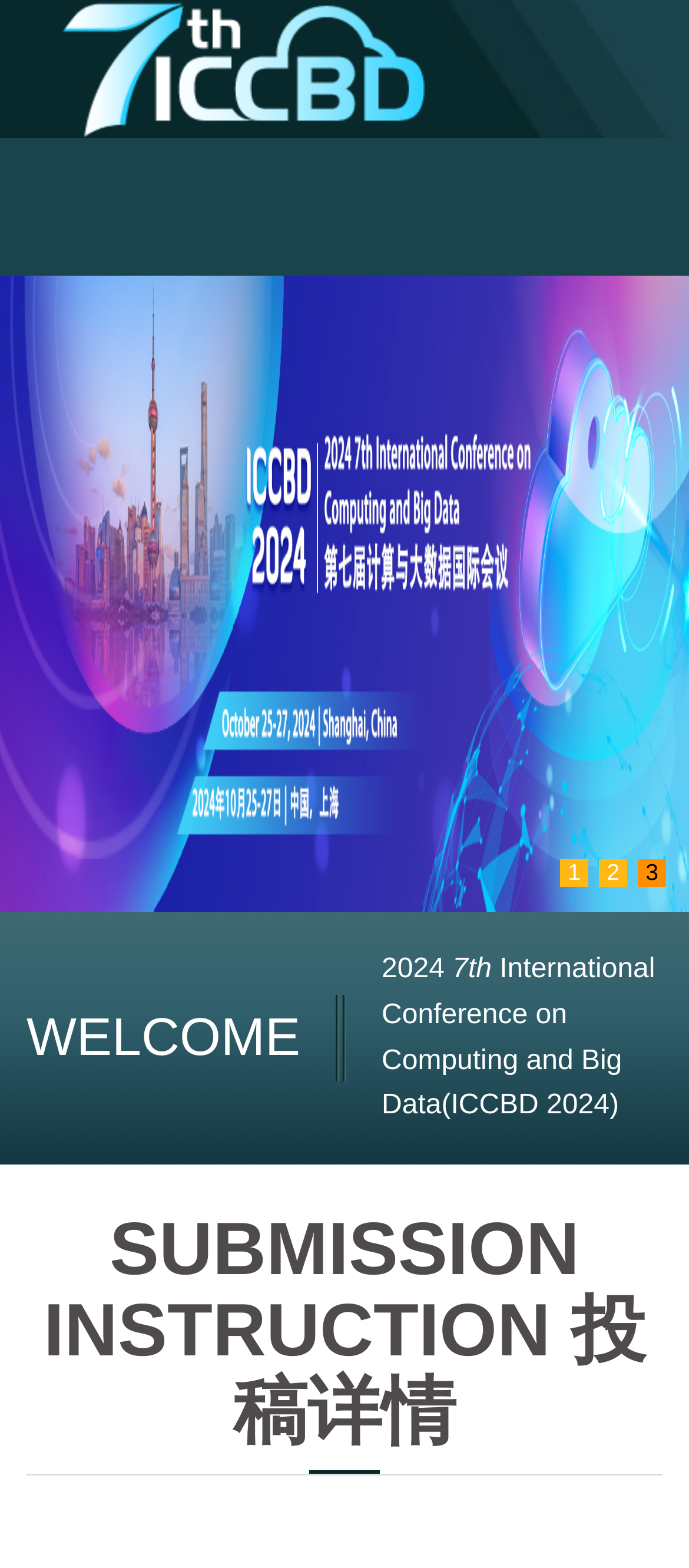What is the title of the section below the welcome message?
Answer the question with just one word or phrase using the image.

SUBMISSION INSTRUCTION